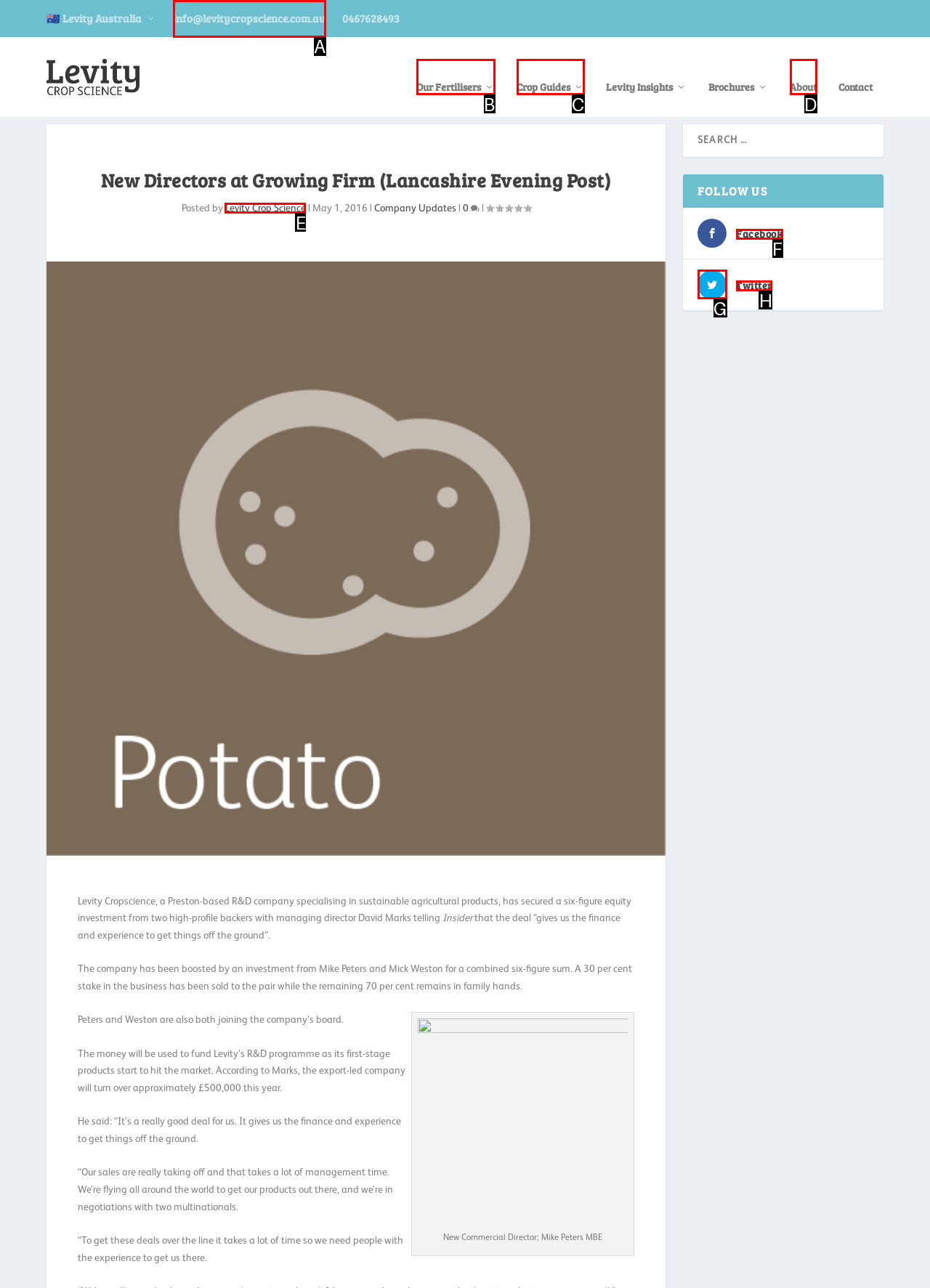Find the option that fits the given description: Twitter
Answer with the letter representing the correct choice directly.

H